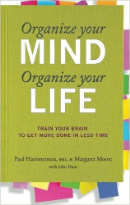Offer a meticulous description of the image.

The image showcases the book cover of "Organize Your Mind, Organize Your Life," authored by Paul Hammerness, M.D. and Margaret Moore, along with John Hanc. The cover features a vibrant green background adorned with colorful sticky notes, emphasizing a theme of organization and productivity. Prominently displayed is the title in bold, white lettering: "Organize your MIND / Organize your LIFE." Below the title, the subtitle reads: "TRAIN YOUR BRAIN TO GET MORE DONE IN LESS TIME," highlighting the book's focus on enhancing mental efficiency and time management skills. This informative guide aims to assist readers in optimizing cognitive function and structuring their lives more effectively.